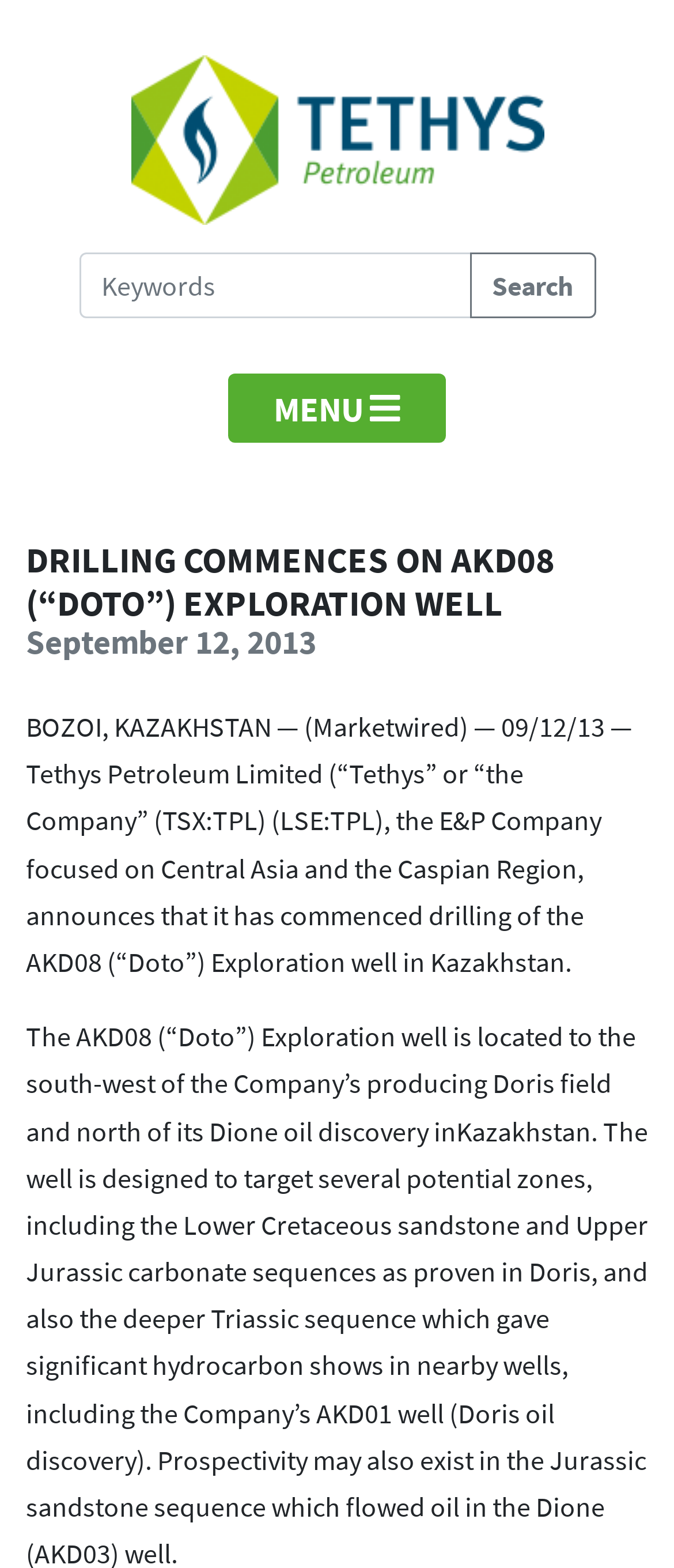Please identify and generate the text content of the webpage's main heading.

DRILLING COMMENCES ON AKD08 (“DOTO”) EXPLORATION WELL